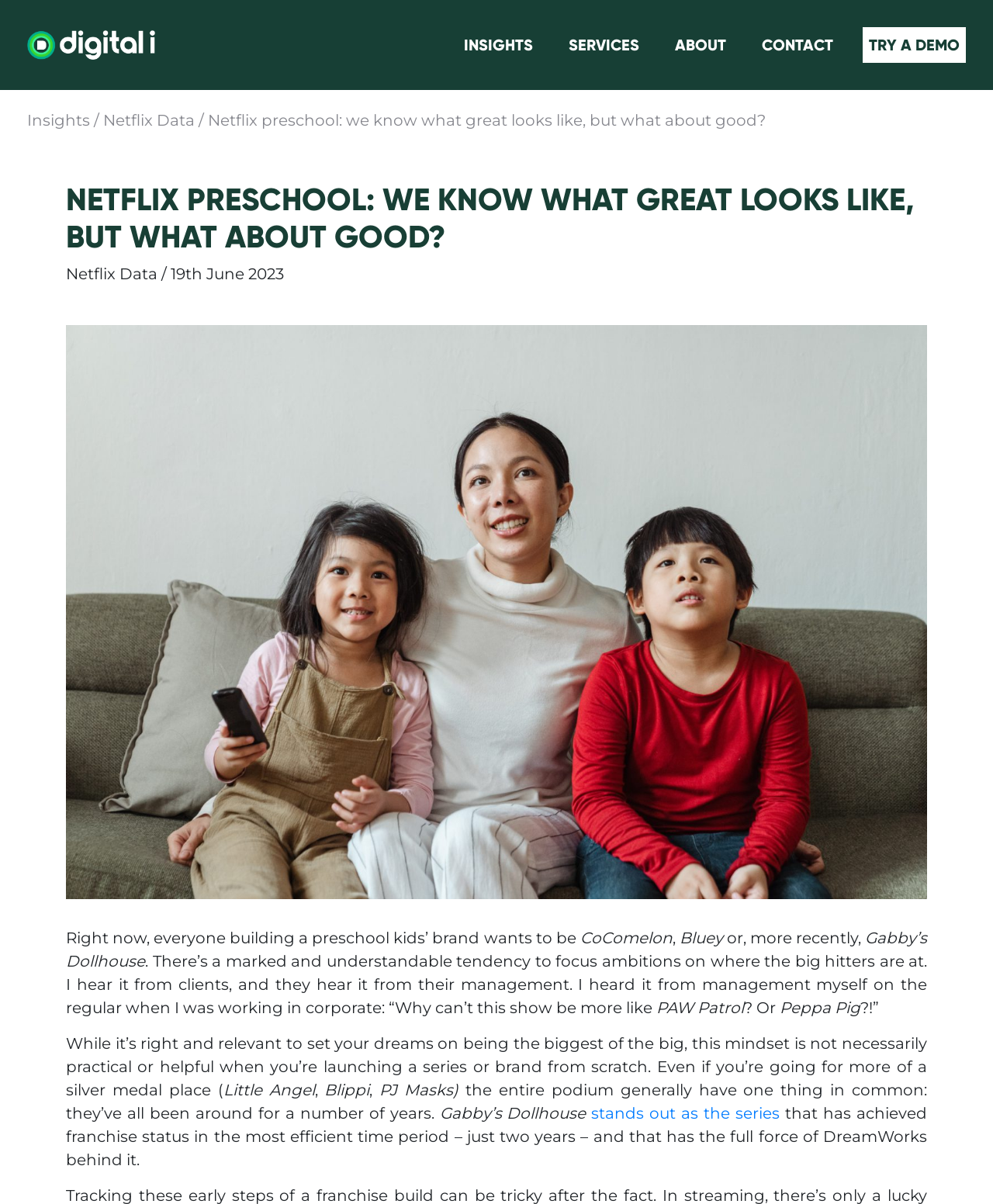What is the bounding box coordinate of the 'TRY A DEMO' link?
Please look at the screenshot and answer in one word or a short phrase.

[0.869, 0.023, 0.973, 0.052]